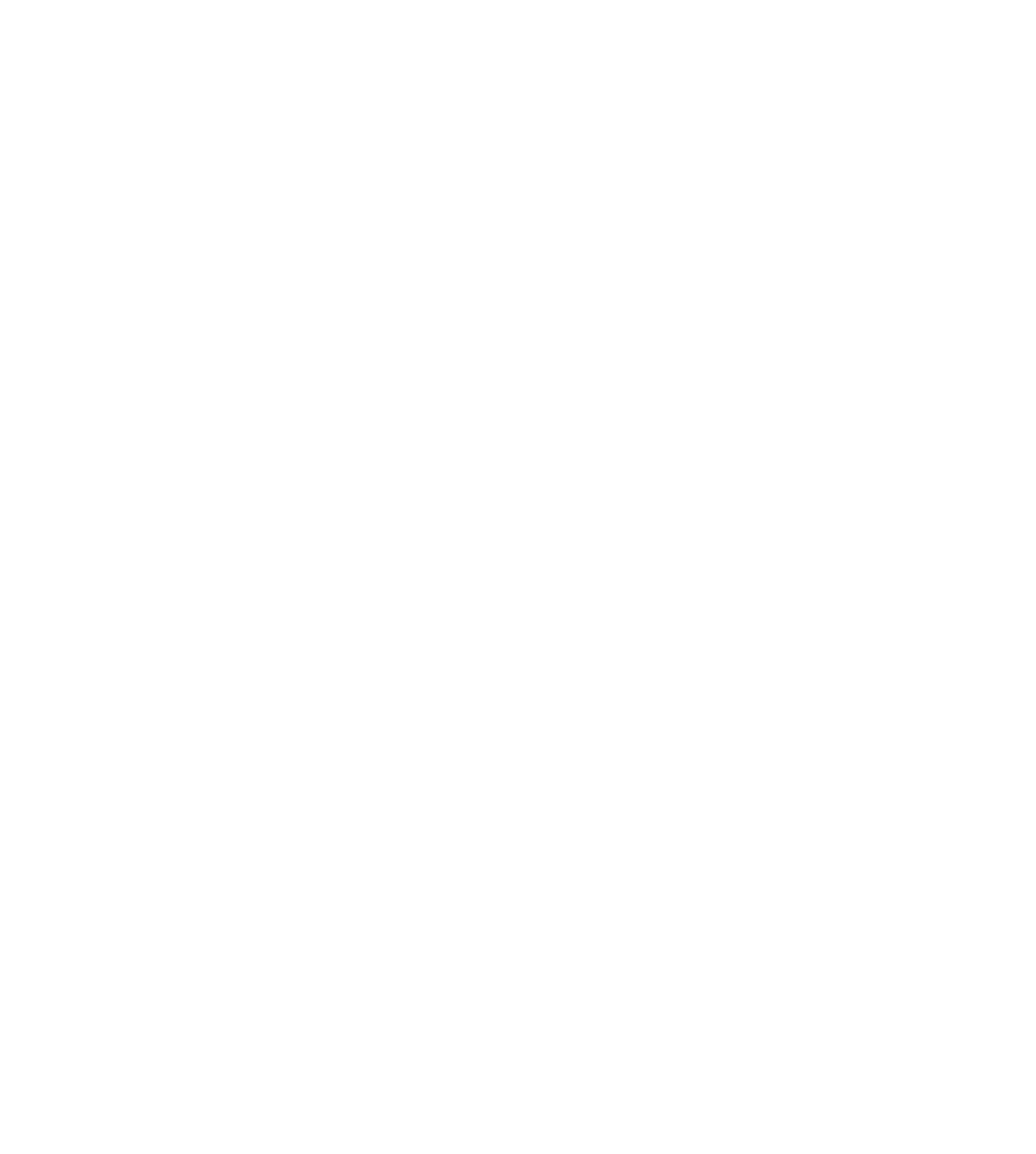What is the vertical position of the fifth link?
Answer the question with a detailed and thorough explanation.

Comparing the y1 and y2 coordinates of the link elements, I determine that the fifth link has a y1 value of 0.423 and a y2 value of 0.564, which places it roughly in the middle of the webpage vertically.